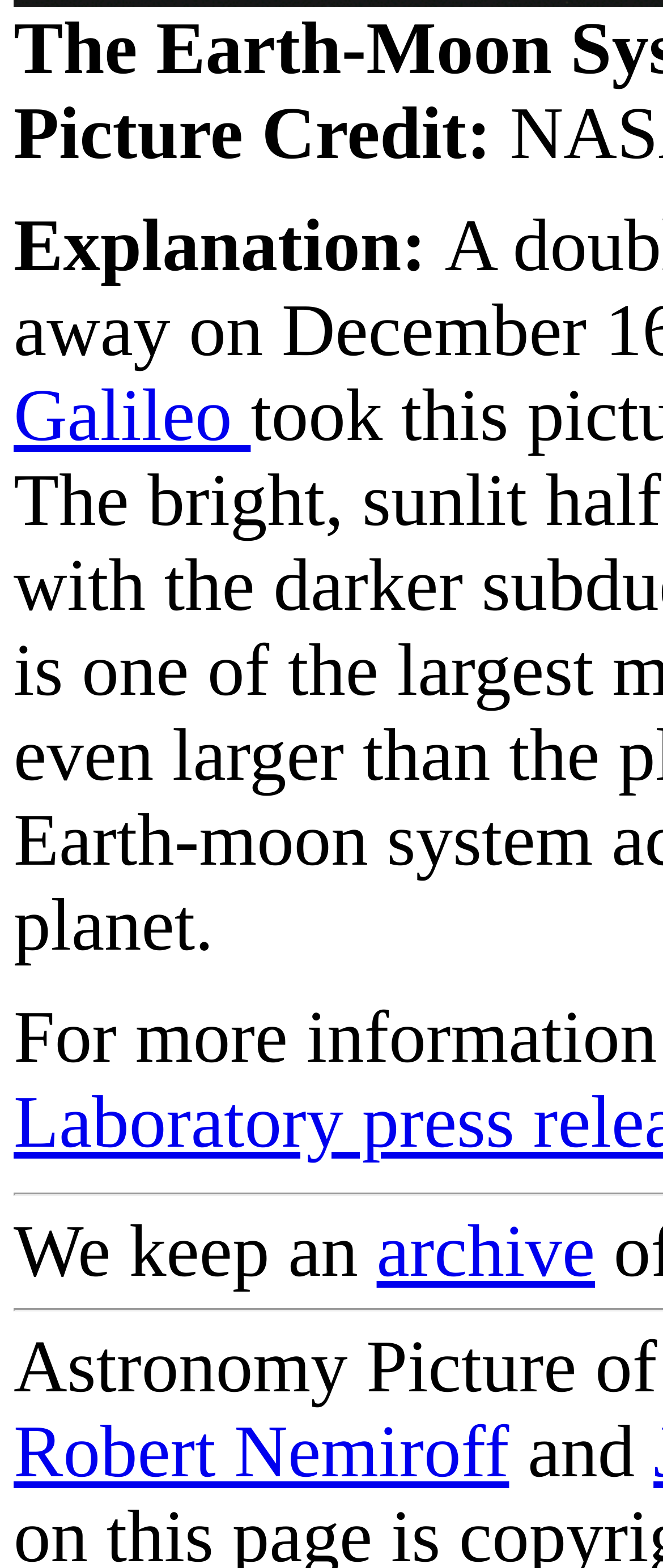Who are the authors of the content on this webpage?
Using the image as a reference, deliver a detailed and thorough answer to the question.

The webpage mentions 'Galileo' as a link, and 'Robert Nemiroff' as another link. The text 'and' connects these two names, suggesting that they are the authors of the content on this webpage.